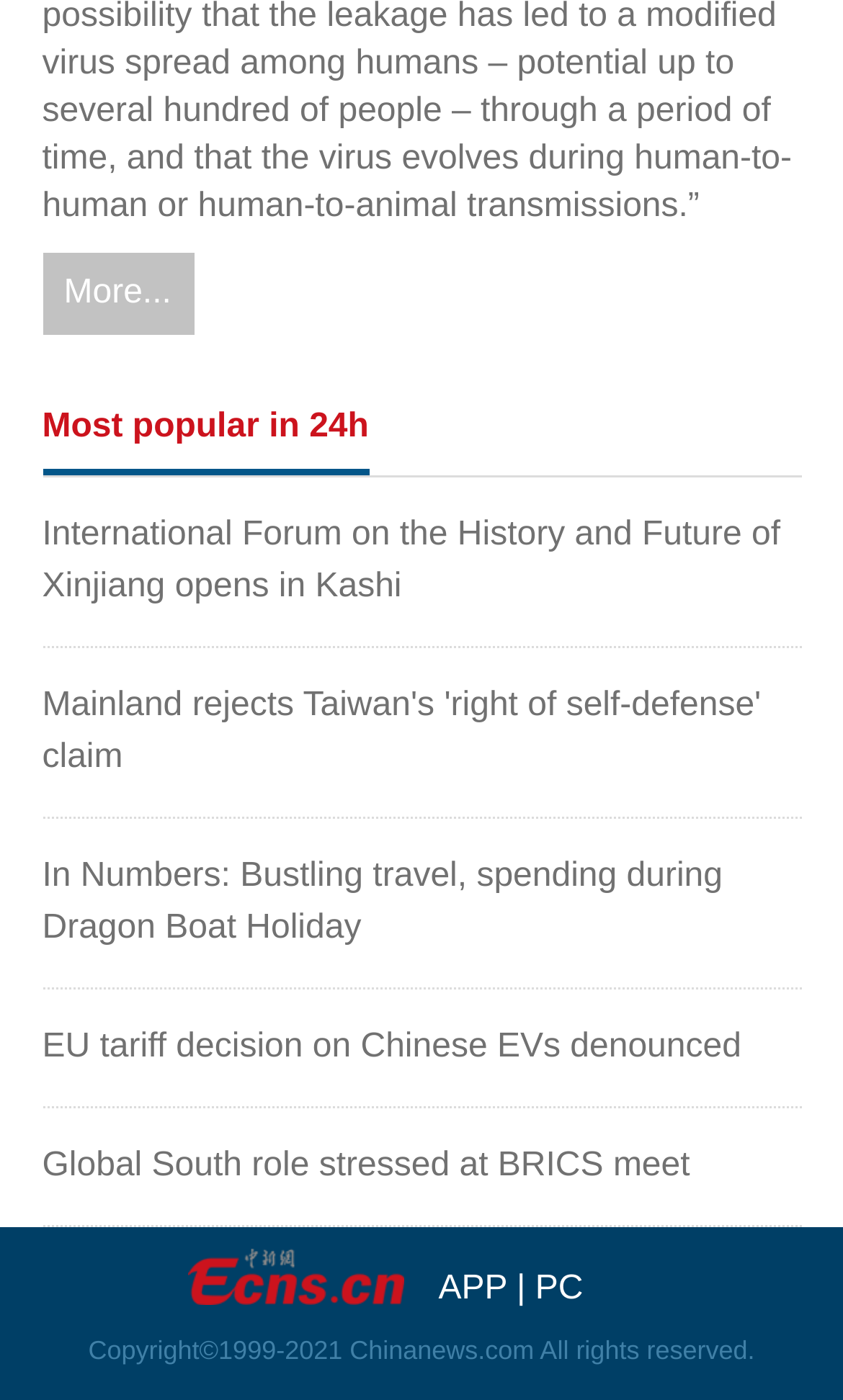Please find the bounding box coordinates of the section that needs to be clicked to achieve this instruction: "Read more about International Forum on the History and Future of Xinjiang".

[0.05, 0.369, 0.926, 0.432]